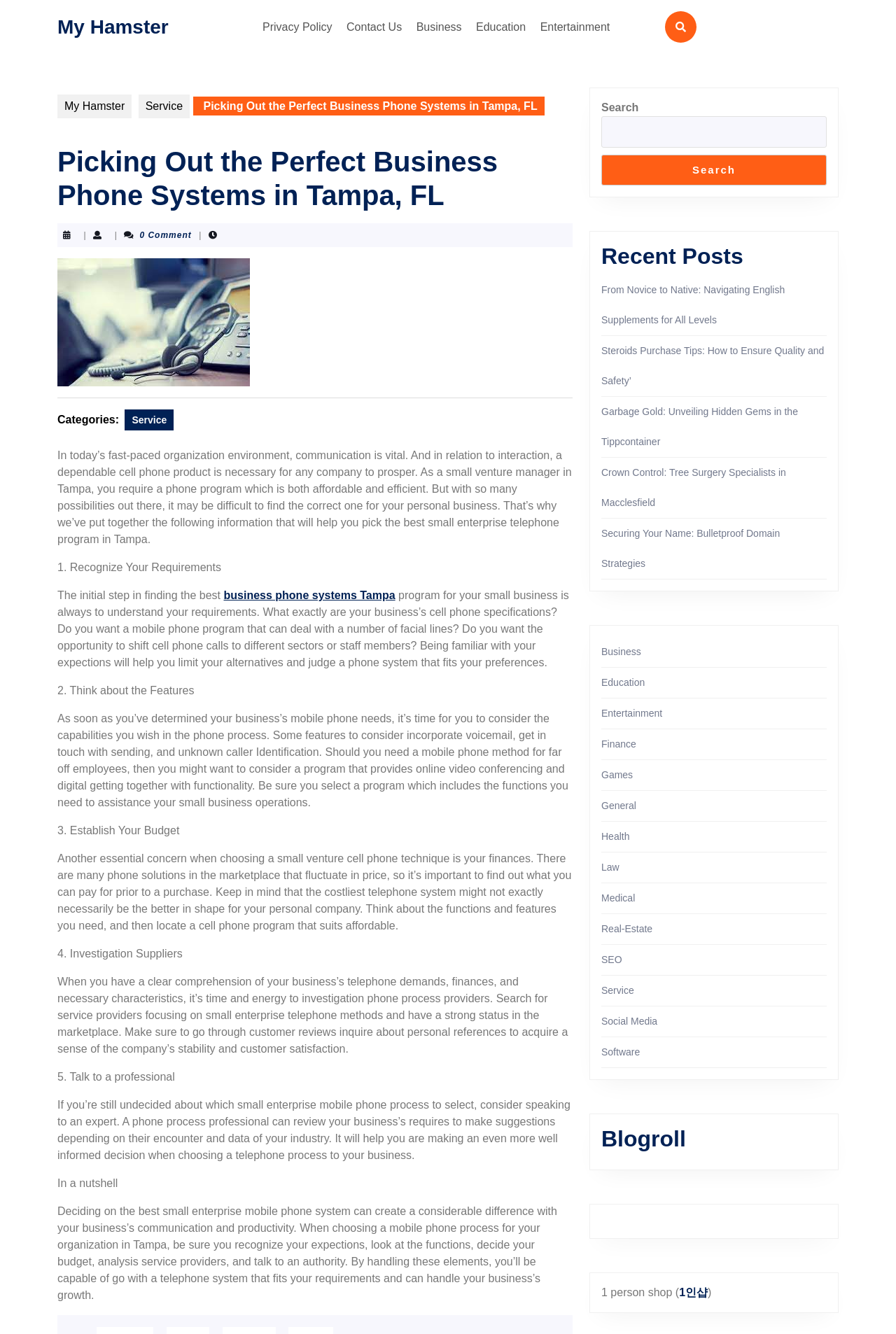Please identify the bounding box coordinates of the clickable region that I should interact with to perform the following instruction: "Click on the 'Business' category". The coordinates should be expressed as four float numbers between 0 and 1, i.e., [left, top, right, bottom].

[0.671, 0.484, 0.715, 0.493]